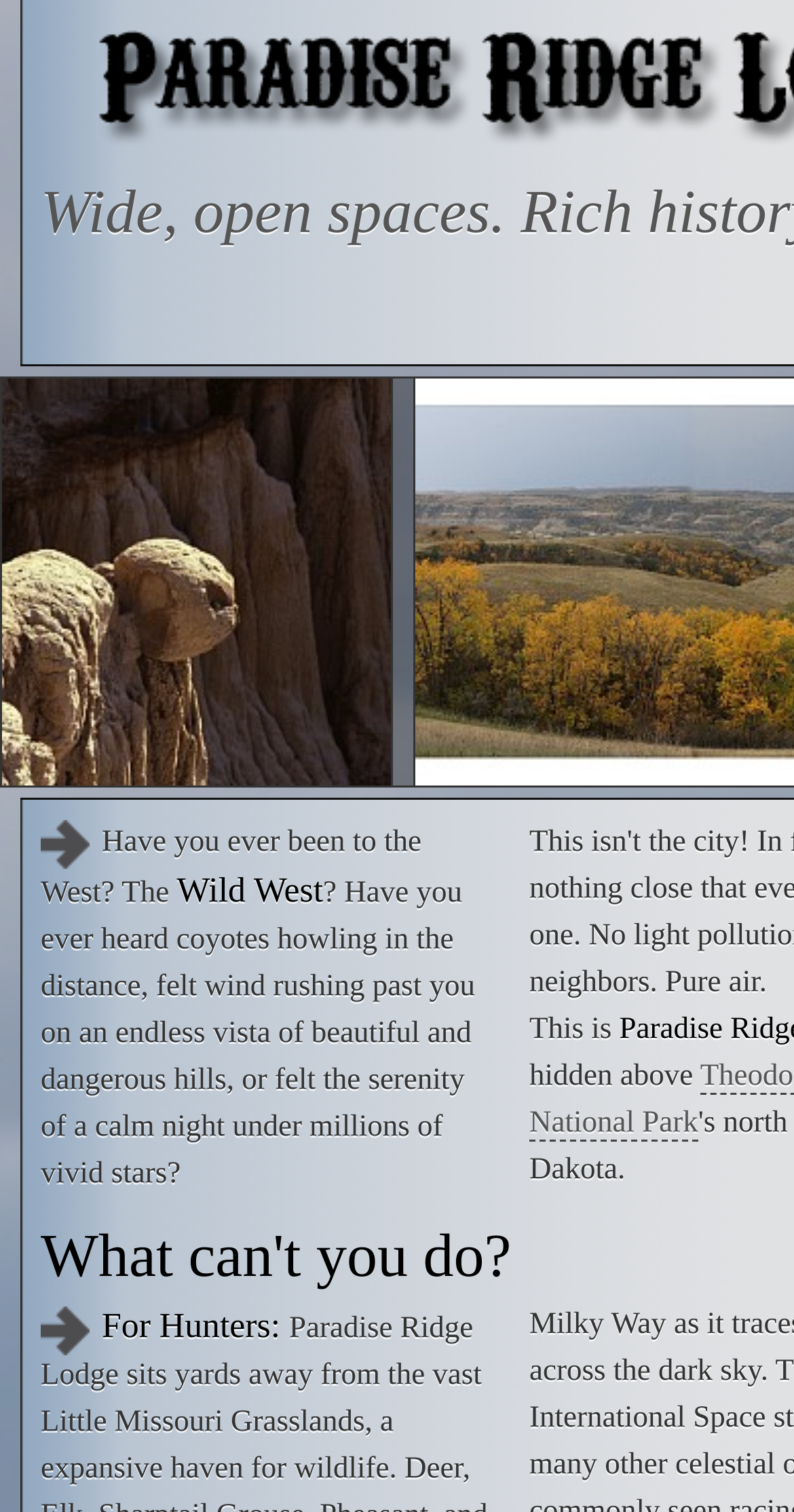Find and extract the text of the primary heading on the webpage.

Wide, open spaces. Rich history. Beautiful landscape.

Unlimited possibilities.